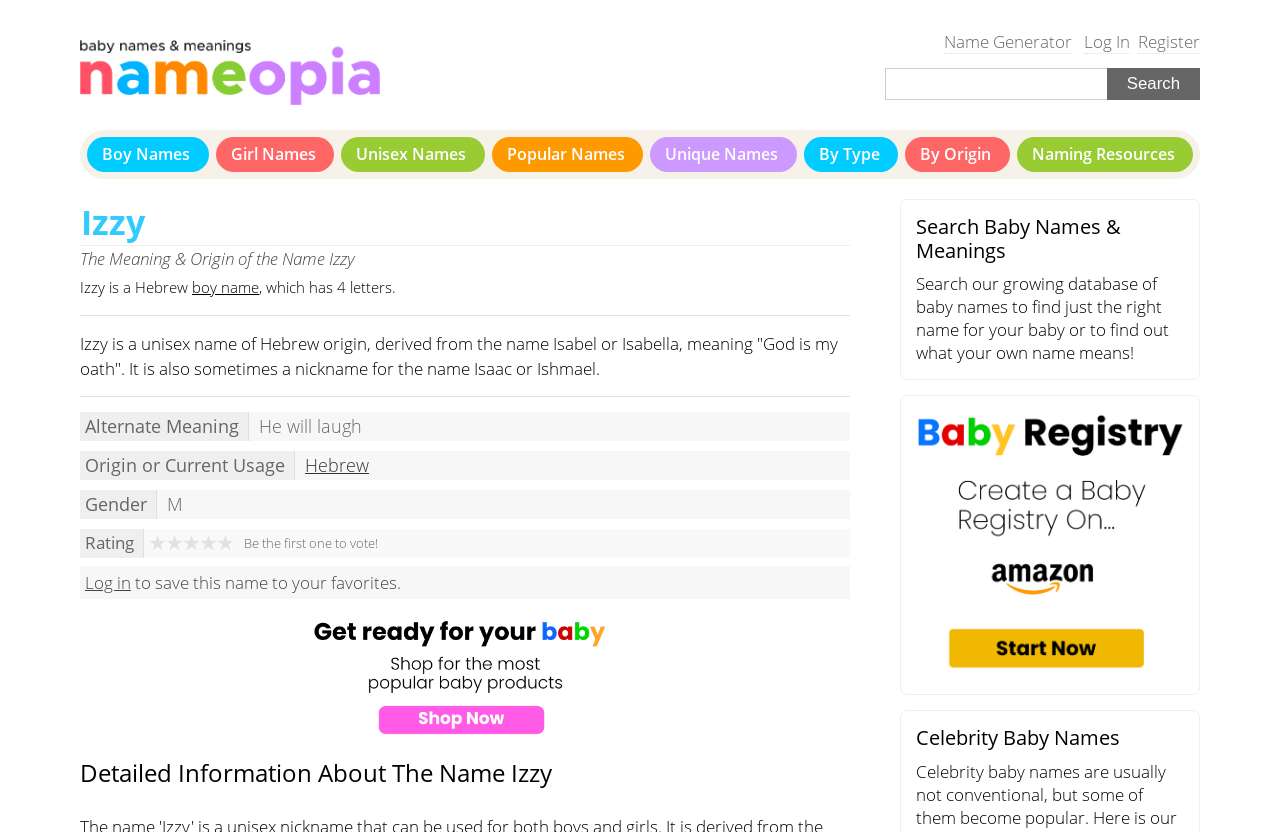Construct a comprehensive caption that outlines the webpage's structure and content.

The webpage is about the meaning, origin, and history of the name Izzy. At the top, there is a logo on the left, accompanied by a search bar and a "Search" button on the right. Below the logo, there are several links to navigate to different sections of the website, including "Boy Names", "Girl Names", "Unisex Names", and more.

The main content of the page is divided into sections. The first section has a heading "Izzy" and provides information about the name, including its origin, meaning, and gender. The text explains that Izzy is a Hebrew unisex name derived from Isabel or Isabella, meaning "God is my oath". There is also an alternate meaning provided, which is "He will laugh".

Below this section, there is a rating system with five links to rate the name from 1 to 5. Next to the rating system, there is a call-to-action to log in to save the name to favorites.

Further down the page, there is a section with a heading "Detailed Information About The Name Izzy", which may contain additional information about the name. On the right side of the page, there is a section with a heading "Search Baby Names & Meanings" that encourages users to search for baby names and their meanings. Below this section, there is a heading "Celebrity Baby Names" that may lead to a page about famous people's baby names.

Throughout the page, there are several images and links to other sections of the website, including a "Name Generator" and "Log In" or "Register" options at the top right corner.